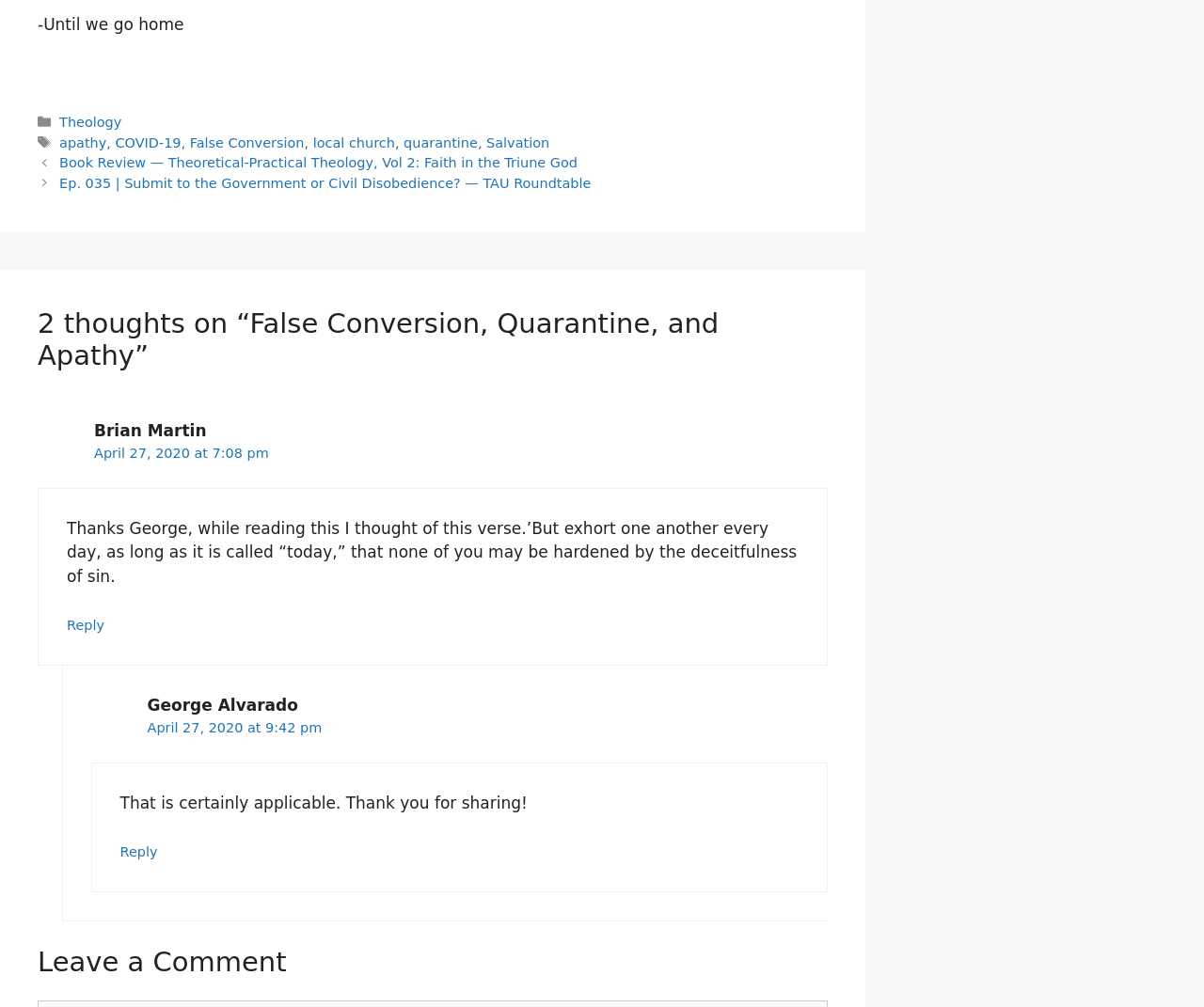Kindly determine the bounding box coordinates for the clickable area to achieve the given instruction: "Click on the 'Theology' category".

[0.049, 0.114, 0.101, 0.129]